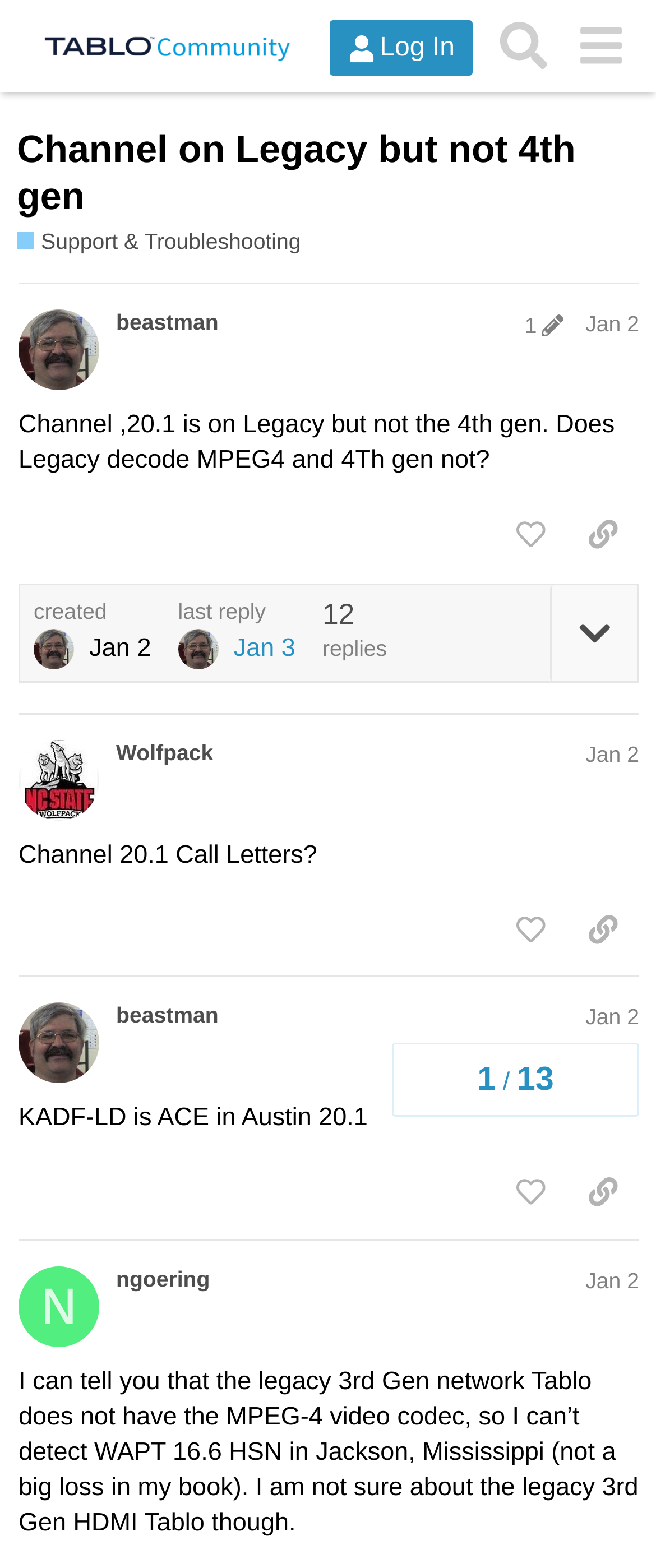Provide a single word or phrase to answer the given question: 
Who is the author of the third post?

beastman